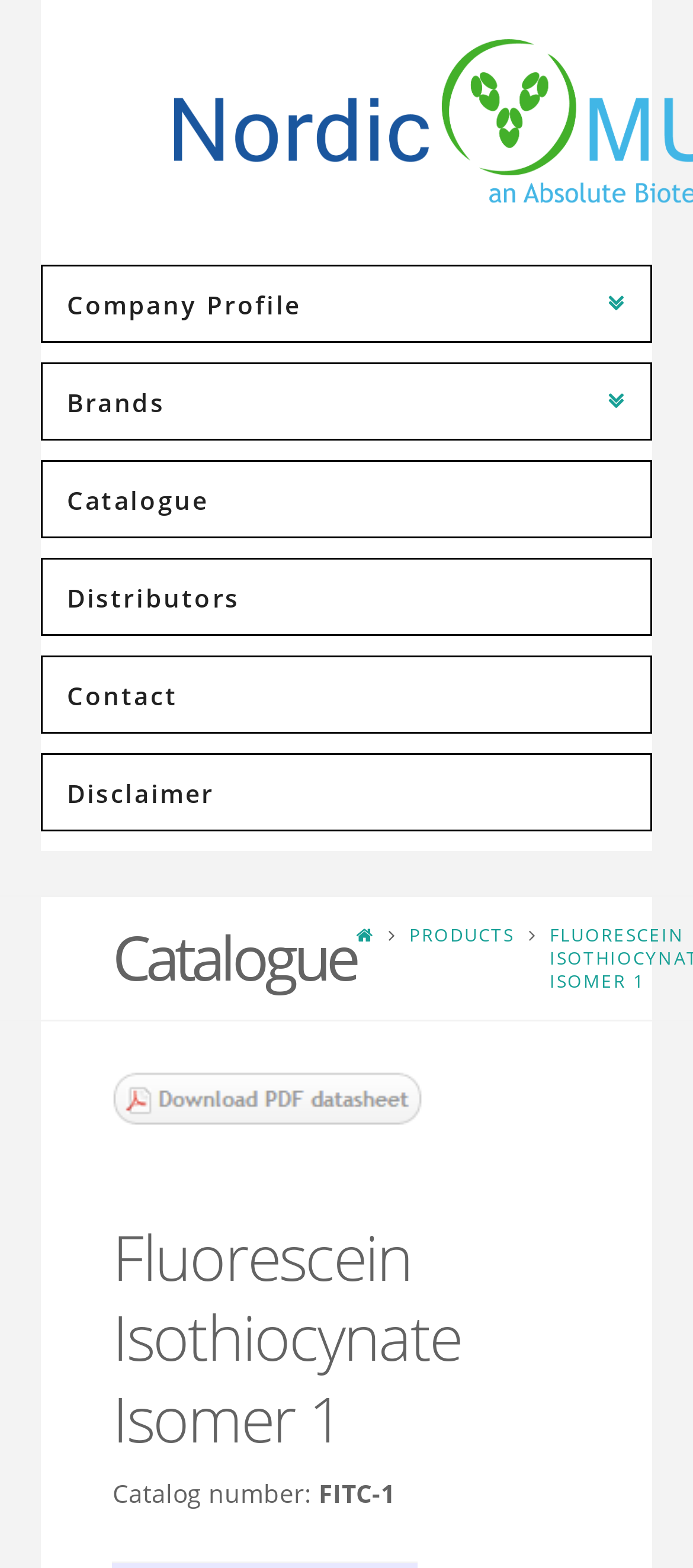Give the bounding box coordinates for the element described as: "General Sales and Delivery Conditions".

[0.159, 0.307, 0.816, 0.328]